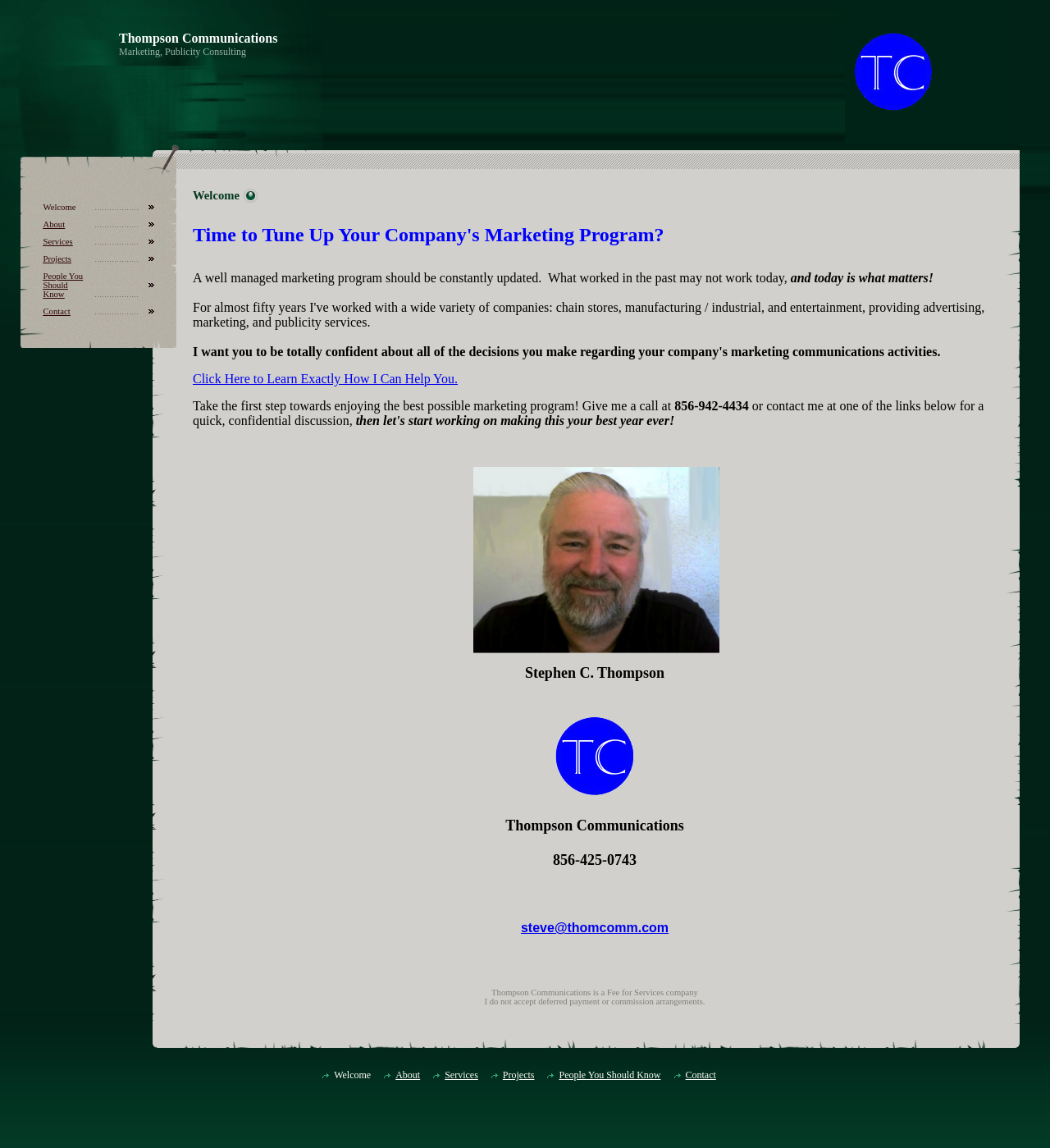Pinpoint the bounding box coordinates of the area that must be clicked to complete this instruction: "Click on the 'HOME' link".

None